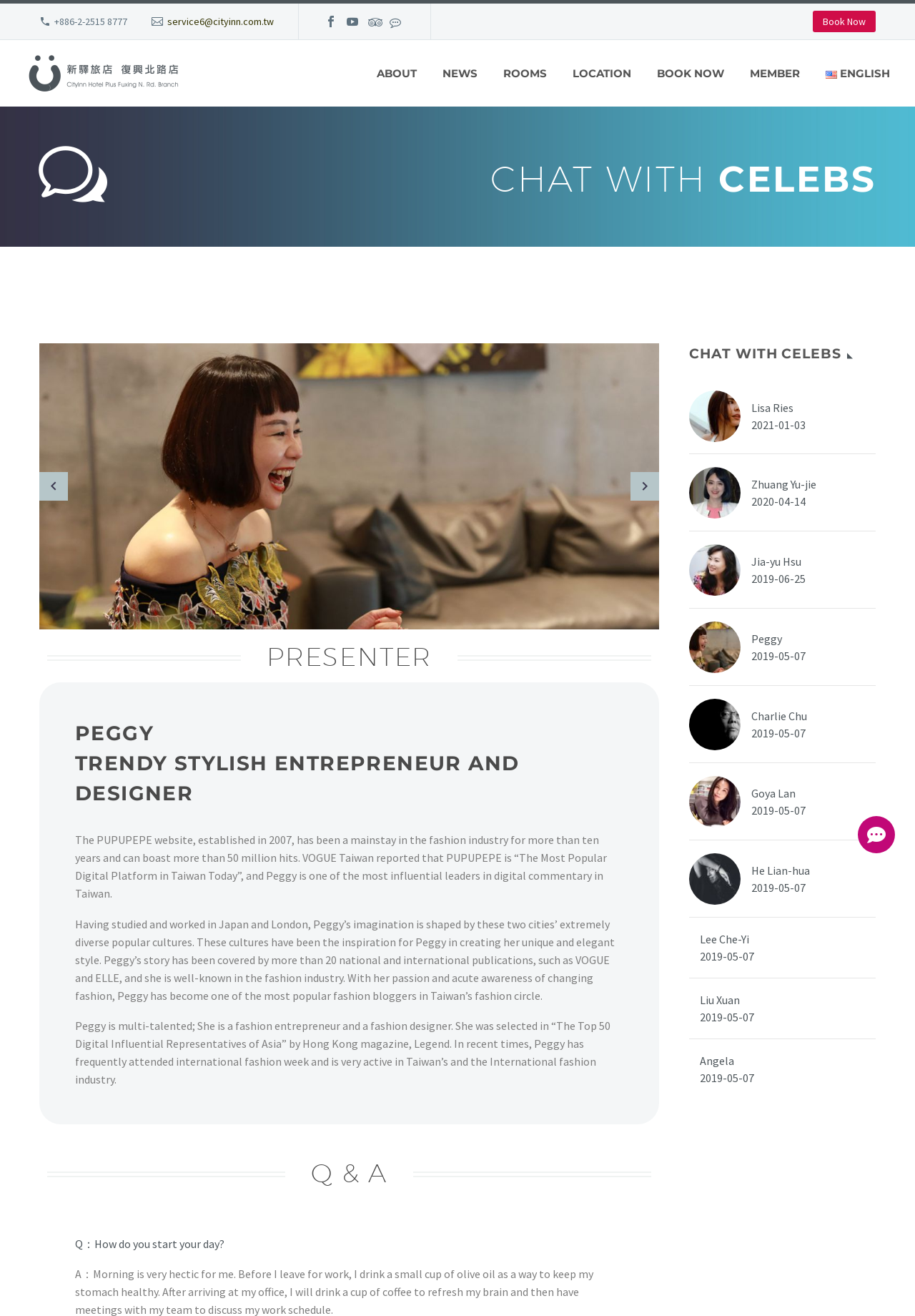Identify the bounding box coordinates for the UI element described as: "Book Now". The coordinates should be provided as four floats between 0 and 1: [left, top, right, bottom].

[0.706, 0.05, 0.803, 0.061]